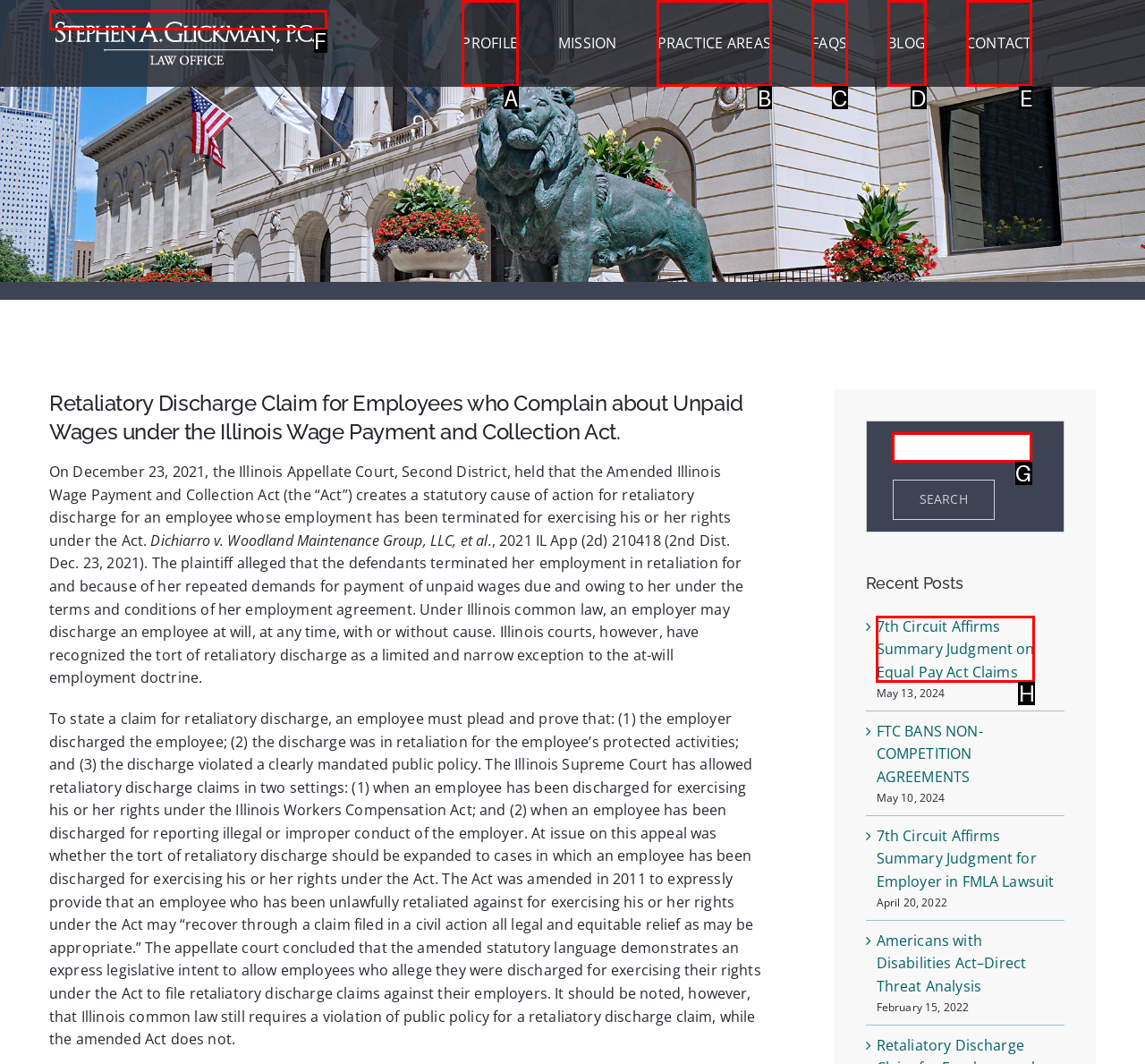Which letter corresponds to the correct option to complete the task: Search for something?
Answer with the letter of the chosen UI element.

G